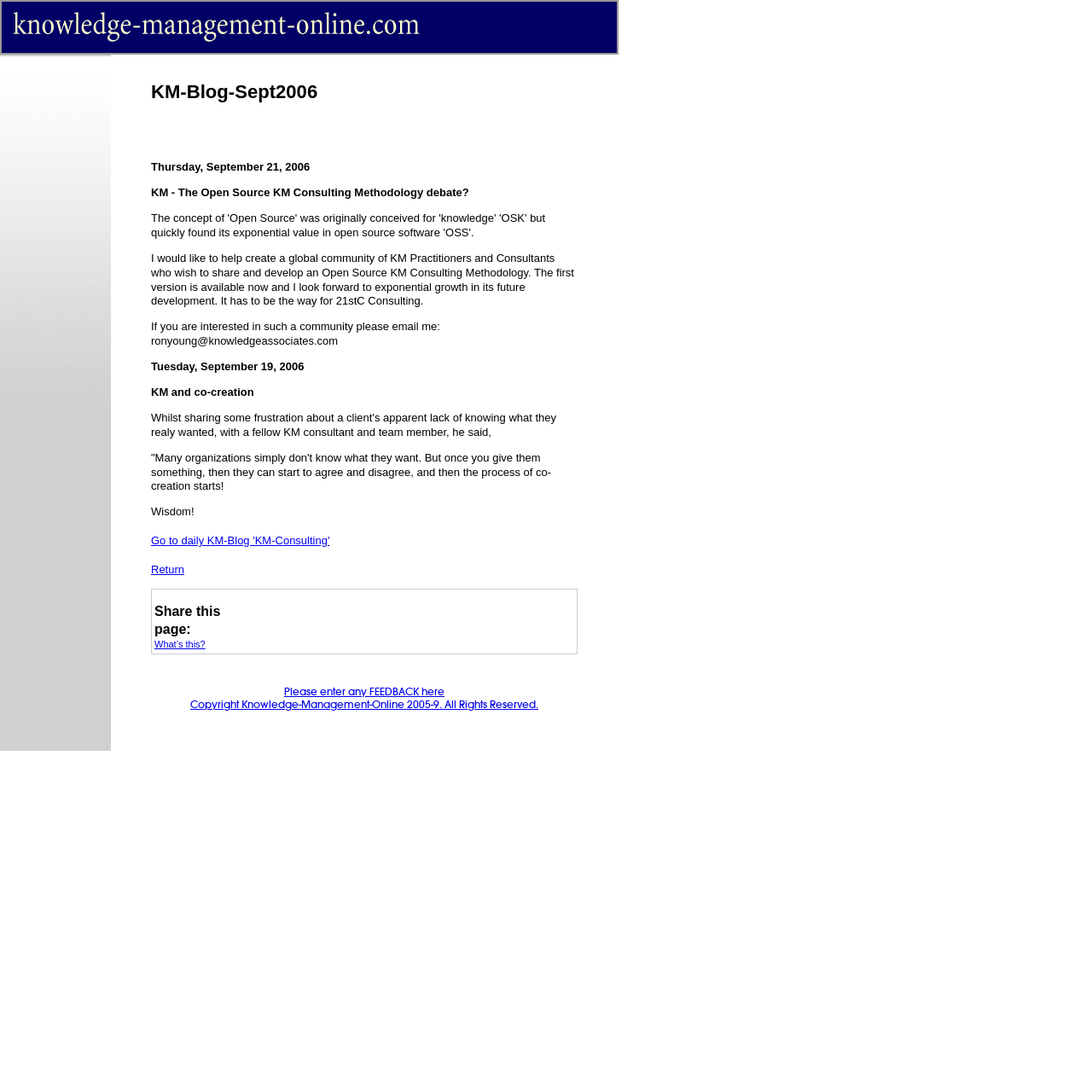What is the email address to contact the author?
Use the image to answer the question with a single word or phrase.

ronyoung@knowledgeassociates.com